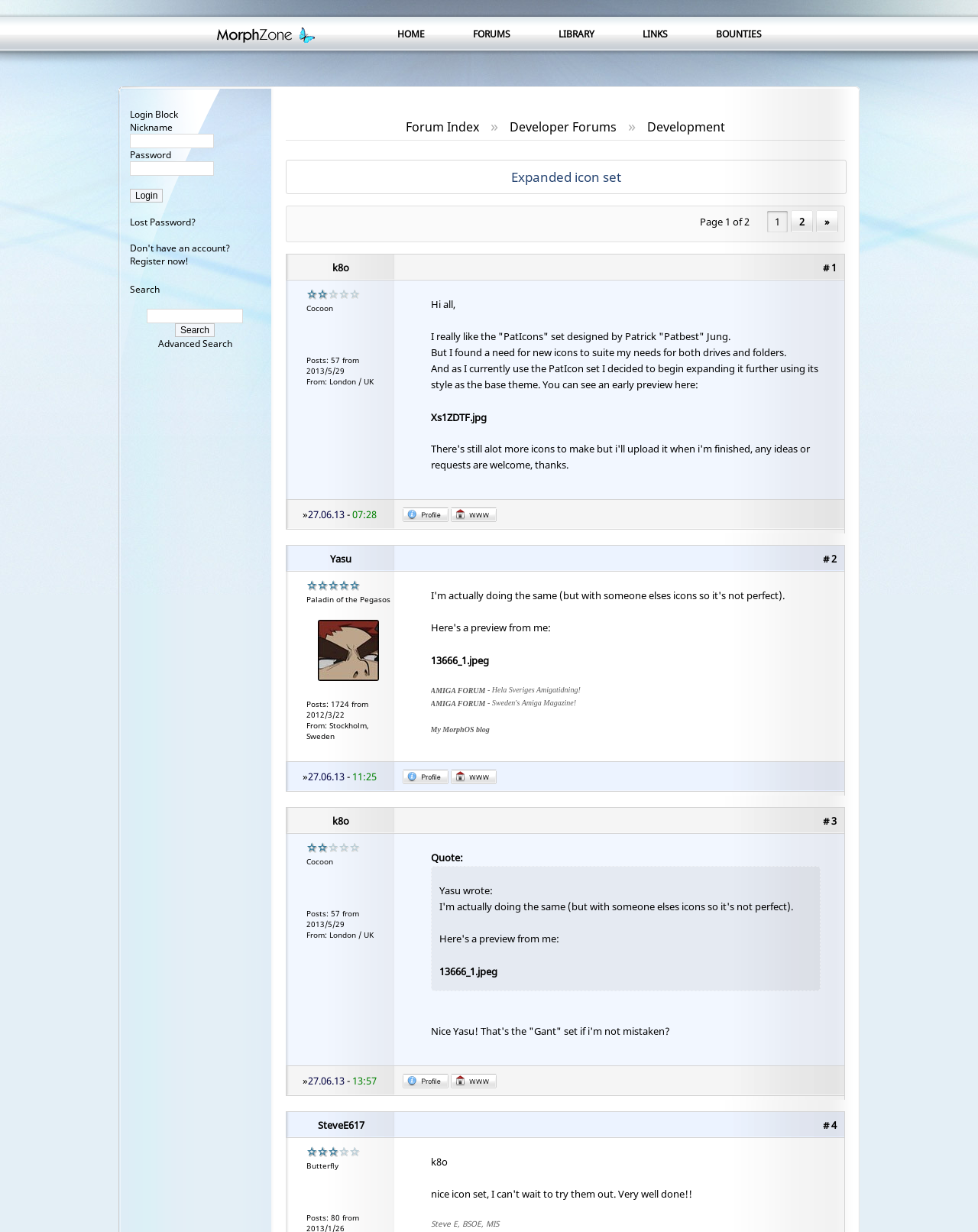What is the image description of the second post's author?
Refer to the screenshot and answer in one word or phrase.

Paladin of the Pegasos